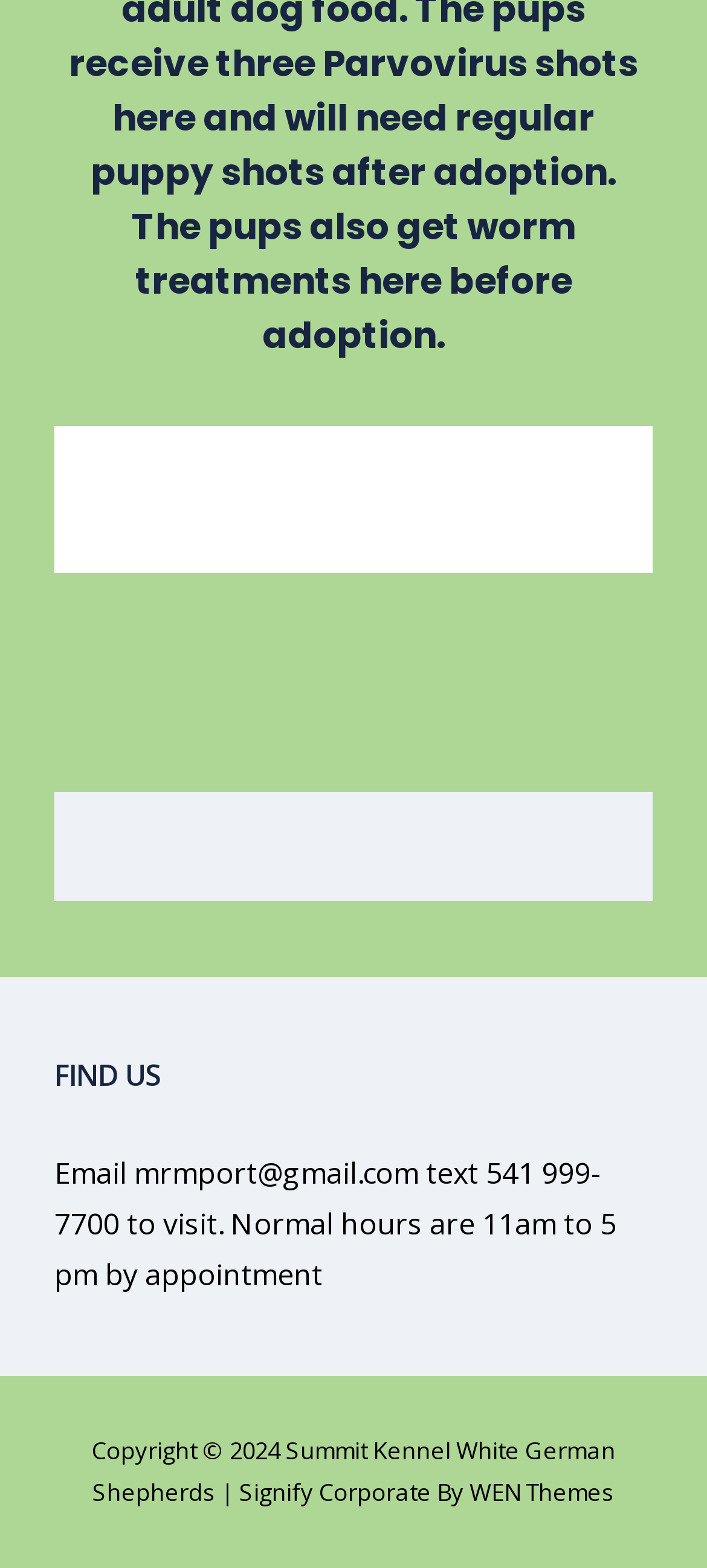What is the copyright year?
Examine the webpage screenshot and provide an in-depth answer to the question.

I found the copyright year in the StaticText element 'Copyright © 2024' which is located at the bottom of the webpage.